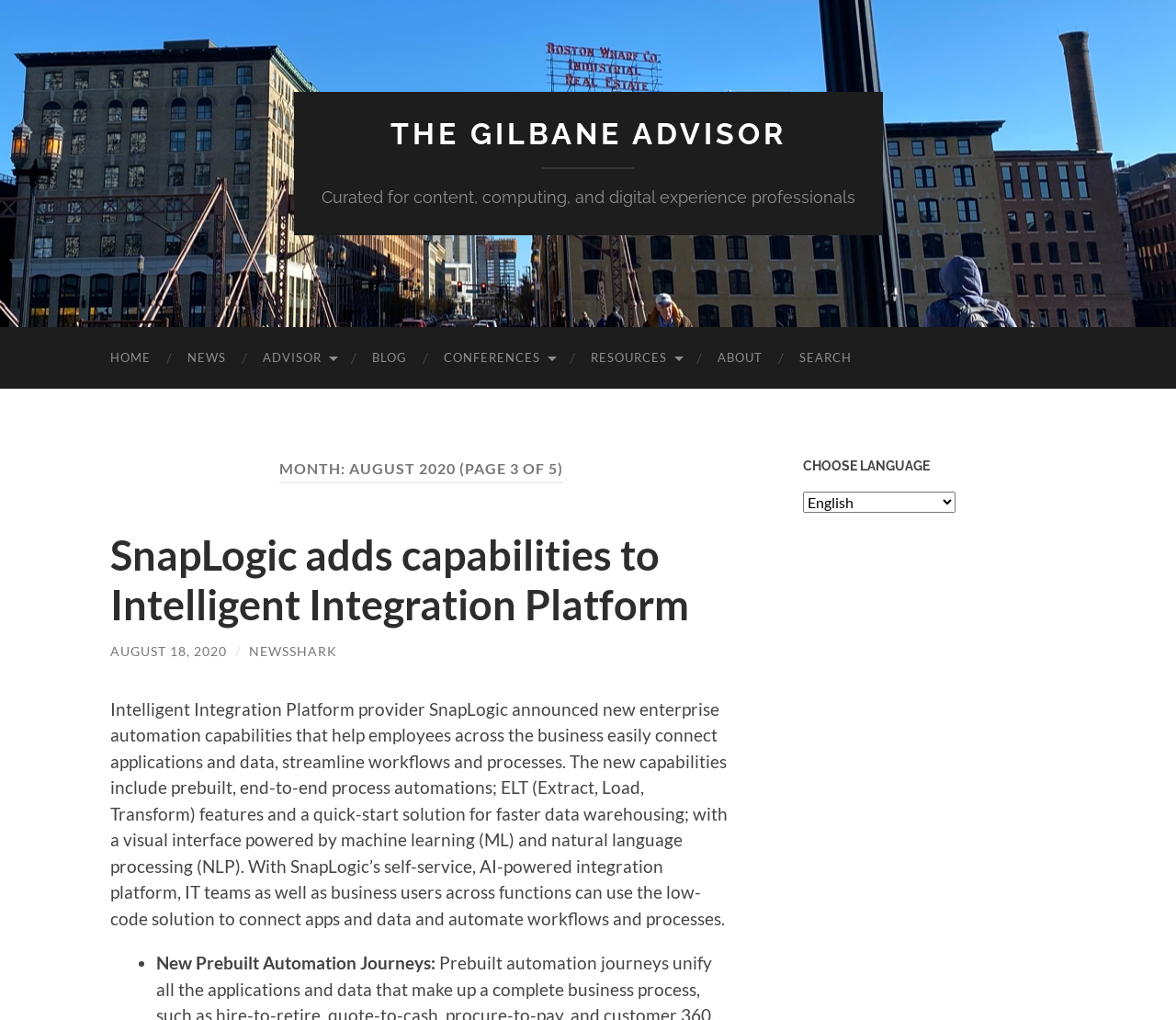Please find and report the bounding box coordinates of the element to click in order to perform the following action: "Visit the 'SERVICES' page". The coordinates should be expressed as four float numbers between 0 and 1, in the format [left, top, right, bottom].

None